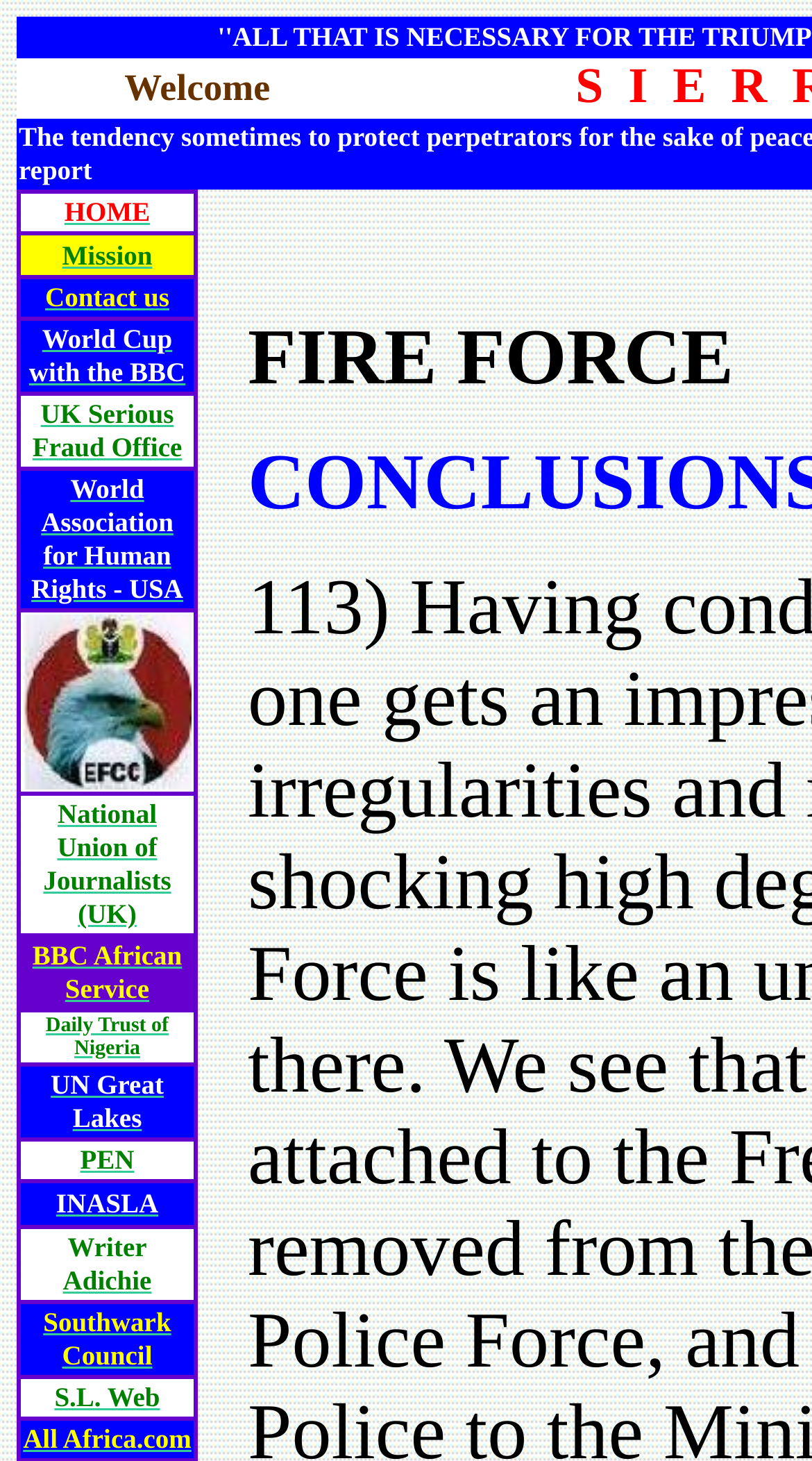Can you identify the bounding box coordinates of the clickable region needed to carry out this instruction: 'scroll to top'? The coordinates should be four float numbers within the range of 0 to 1, stated as [left, top, right, bottom].

None